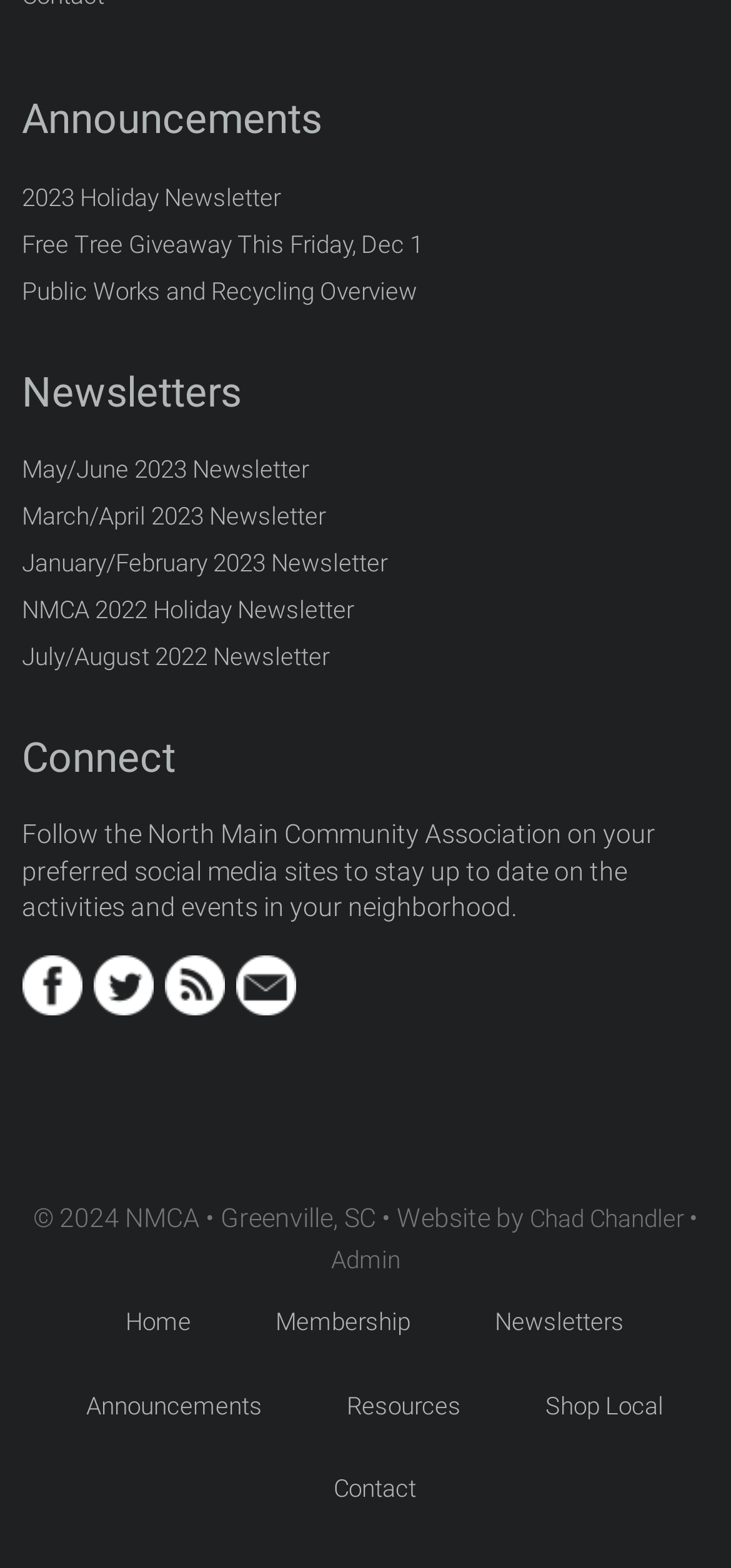Refer to the image and provide a thorough answer to this question:
What is the copyright year?

I looked at the footer of the webpage and found the copyright information, which states '© 2024 NMCA', so the copyright year is 2024.